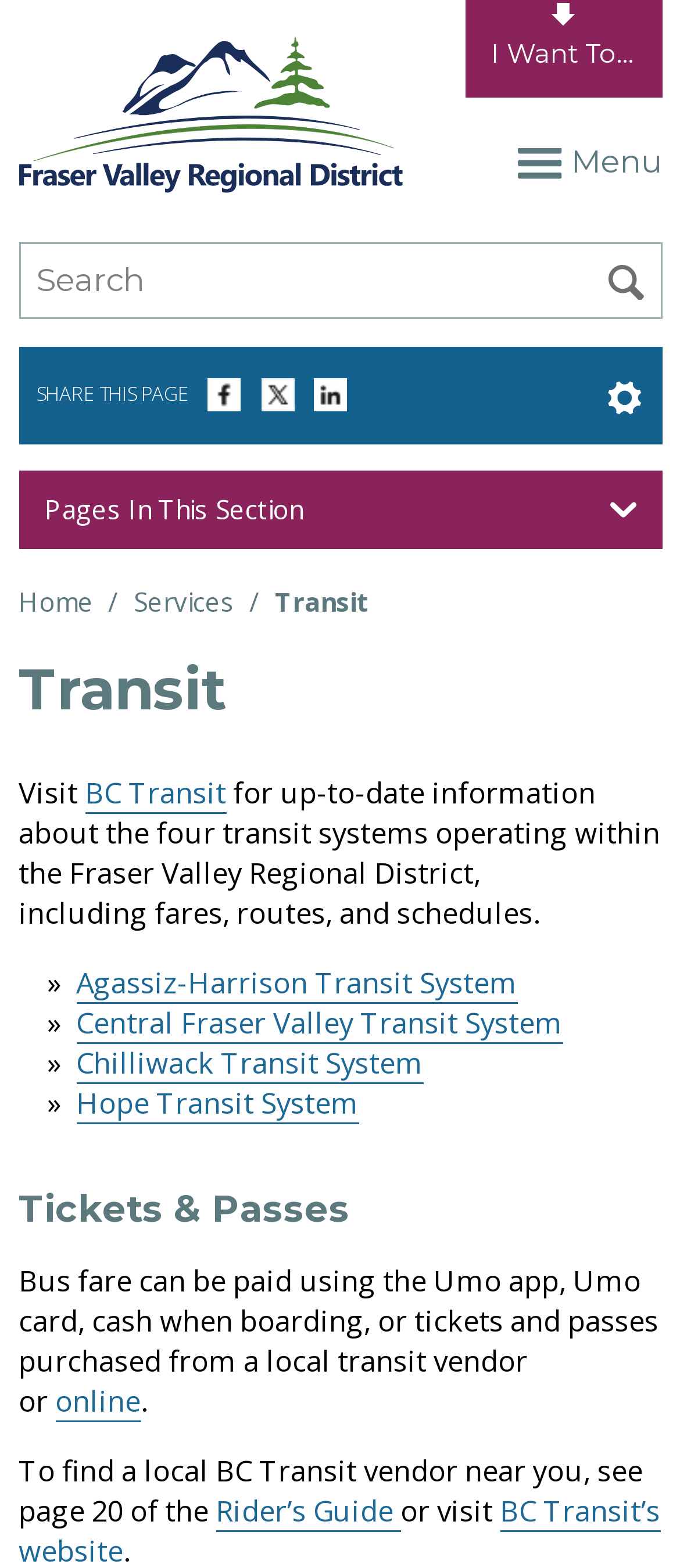Identify the bounding box coordinates for the UI element that matches this description: "Animal Control".

[0.027, 0.497, 0.104, 0.56]